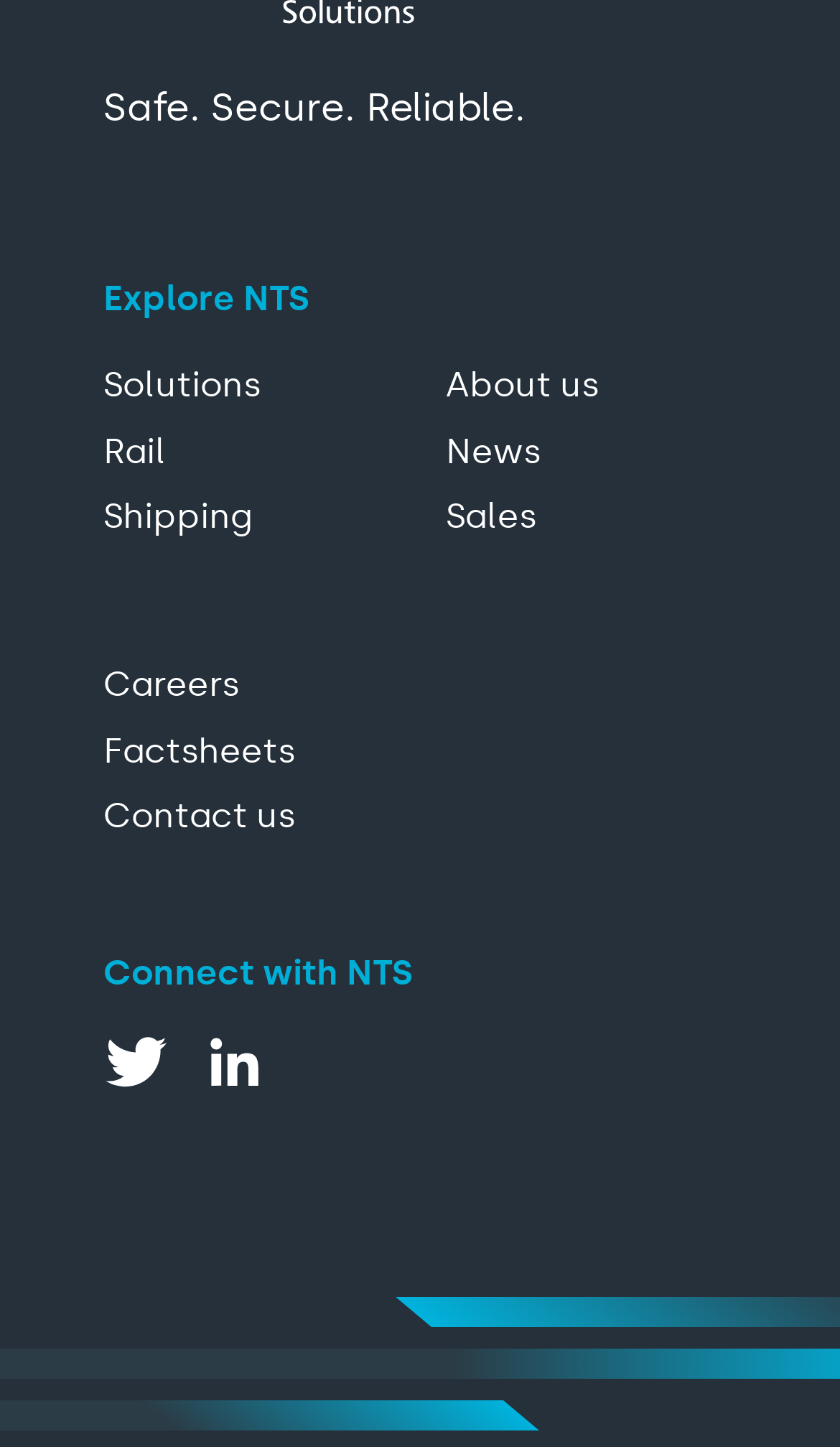What is the heading above the social media links?
Look at the image and answer the question using a single word or phrase.

Connect with NTS